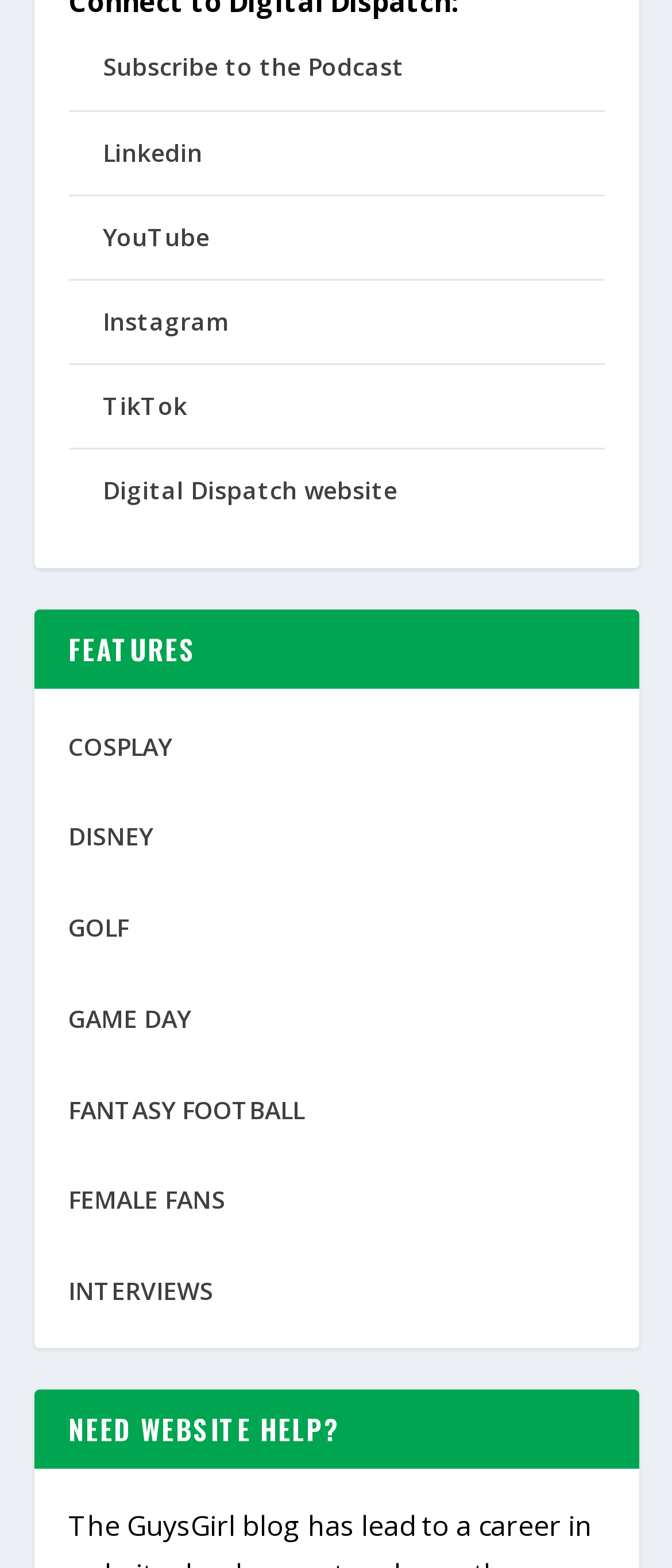How many social media links are available?
Answer with a single word or phrase, using the screenshot for reference.

5